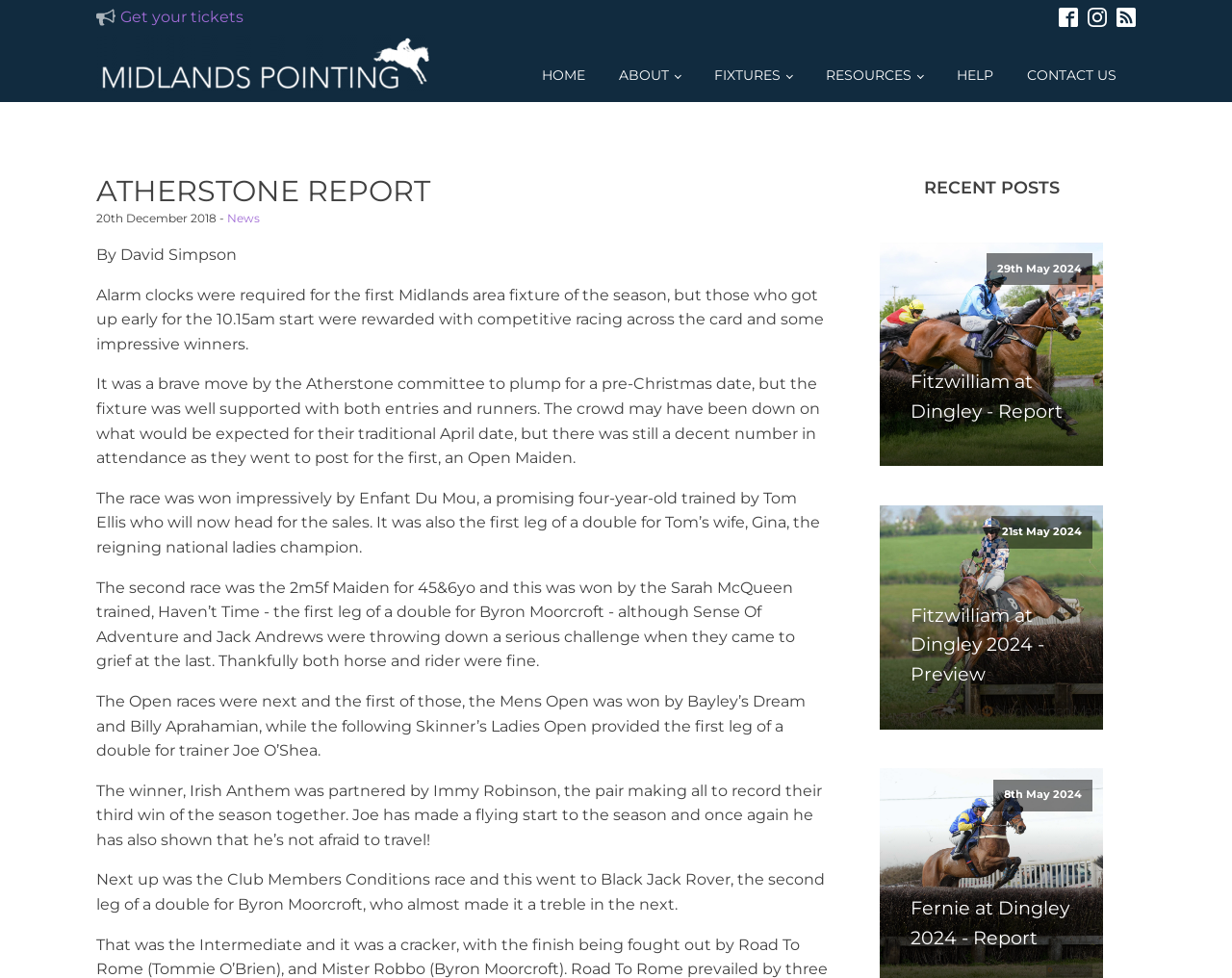Deliver a detailed narrative of the webpage's visual and textual elements.

This webpage is about Midlands Pointing, a pointing association, and features a report on a specific event, the Atherstone Report. At the top left, there is a bullhorn icon, and next to it, a link to "Get your tickets". On the top right, there are three social media links: Midlands Pointing on Facebook, Midlands Pointing on Instagram, and Threads. 

Below these links, there is a navigation menu with links to HOME, ABOUT, FIXTURES, RESOURCES, HELP, and CONTACT US. 

The main content of the page is the Atherstone Report, which includes a heading, a date "20th December 2018", and an author "By David Simpson". The report is a detailed account of a pointing event, describing the races, winners, and performances of horses and riders. 

On the right side of the page, there is a section titled "RECENT POSTS" with links to other reports, including "Fitzwilliam at Dingley - Report" and "Fernie at Dingley 2024 - Report", along with a brief summary of each report.